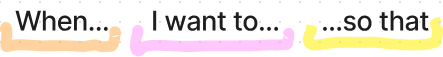Detail every significant feature and component of the image.

The image features a colorful, stylized representation of a framework commonly used for crafting job stories in user experience design. The phrases “When... I want to... so that” are prominently displayed, each highlighted with a different color: orange, pink, and yellow. This structure helps articulate the user's context, motivation, and desired outcome, essential for understanding requirements. It serves as a visual tool to guide teams in defining user needs and objectives effectively, fostering a user-centered approach to product development. This image is likely part of a larger discussion on documenting requirements and ensuring that designs are aligned with user goals.